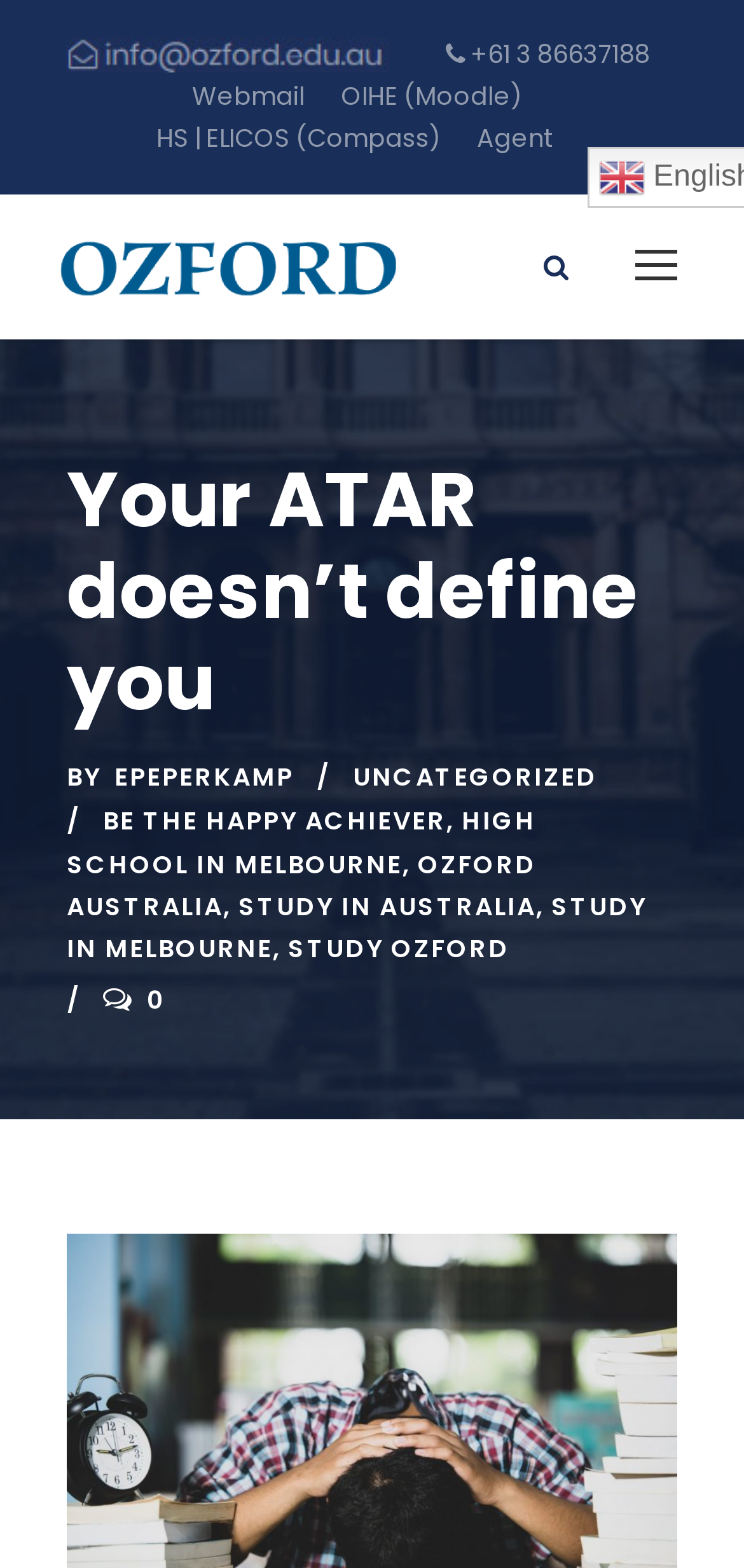What is the phone number on the top right?
Please answer the question with a detailed response using the information from the screenshot.

I found the phone number by looking at the top right section of the webpage, where I saw a link with a phone icon and the number +61 3 86637188.